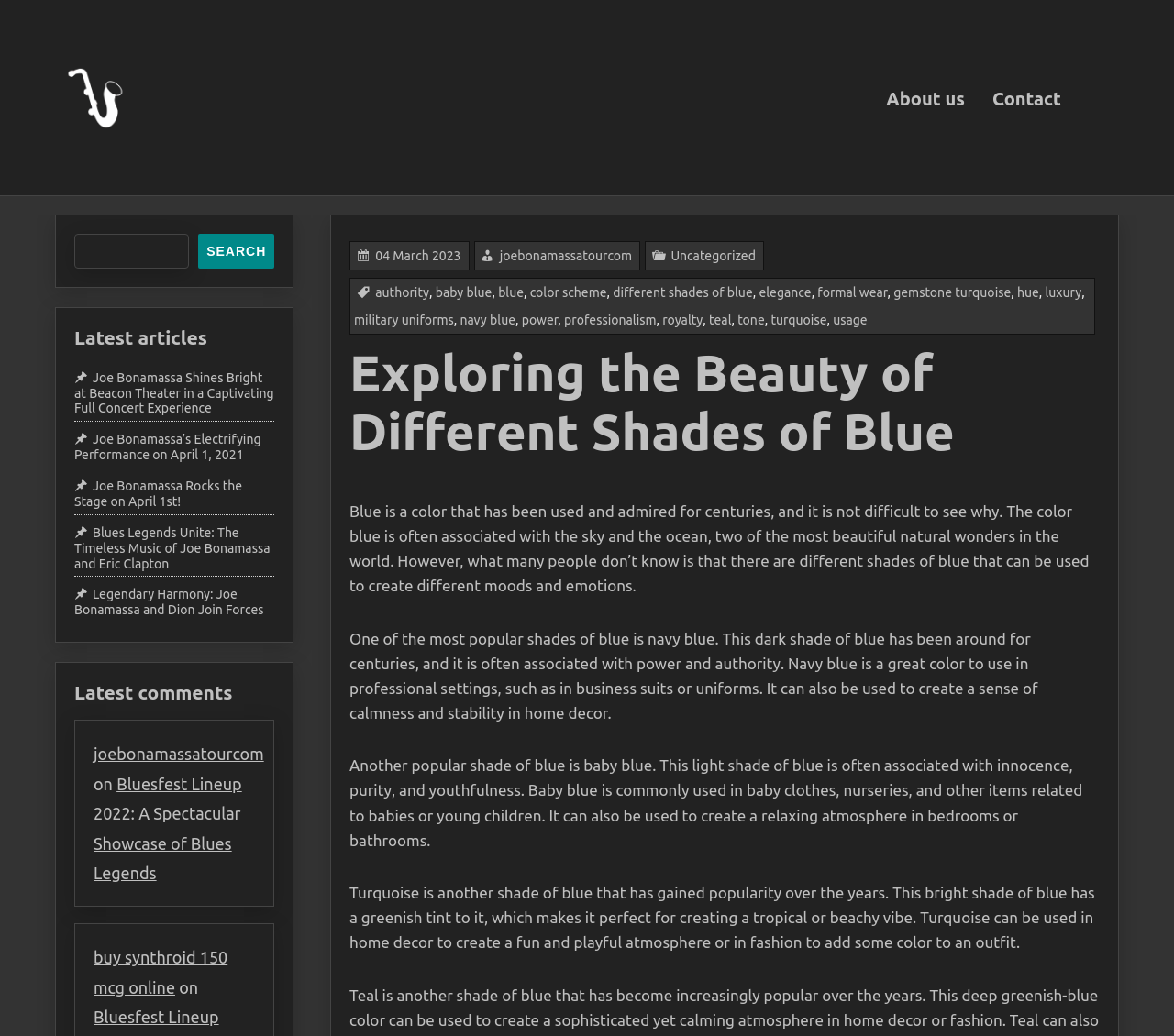Please answer the following question using a single word or phrase: What is the color associated with power and authority?

Navy blue